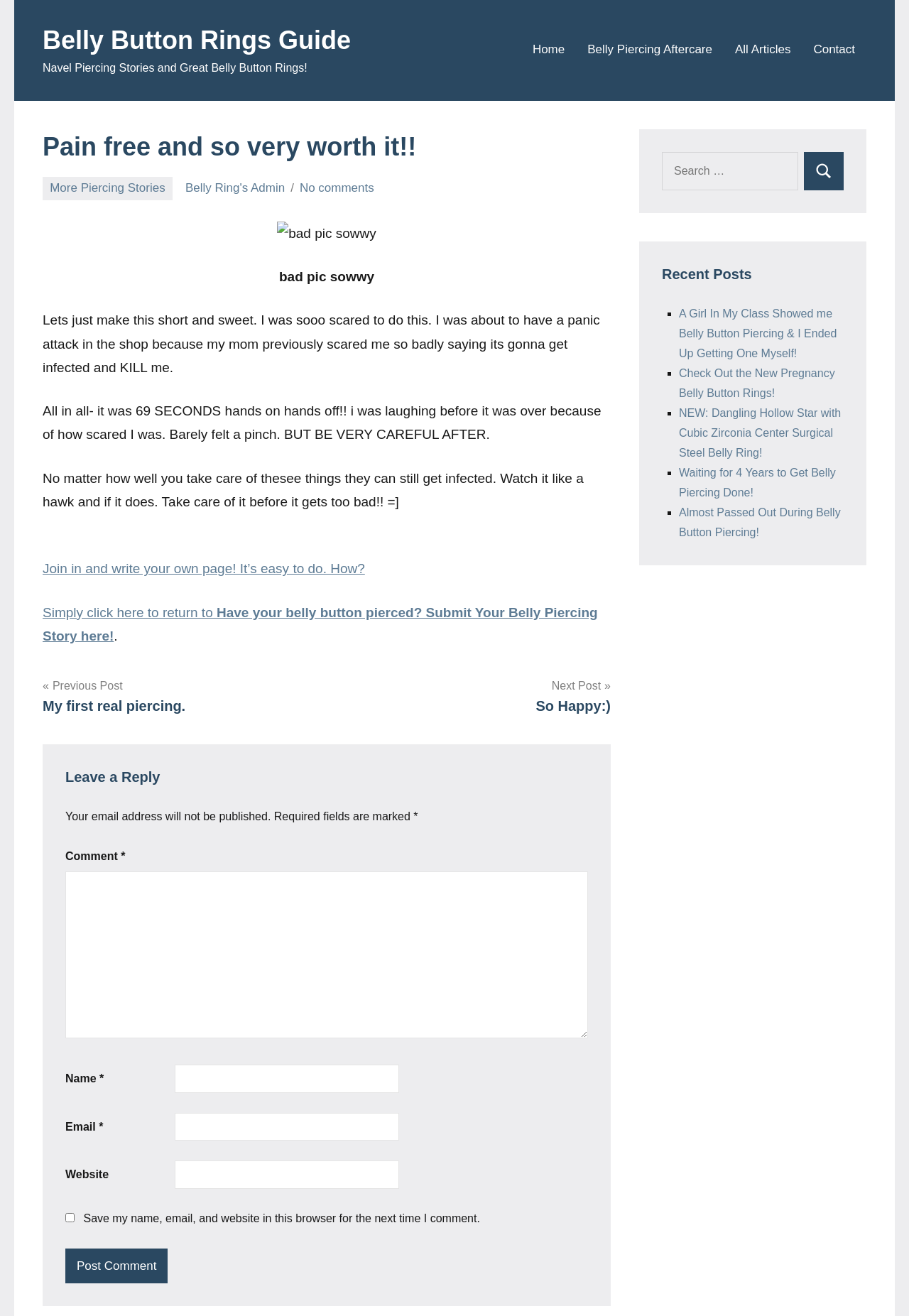Bounding box coordinates are given in the format (top-left x, top-left y, bottom-right x, bottom-right y). All values should be floating point numbers between 0 and 1. Provide the bounding box coordinate for the UI element described as: Belly Button Rings Guide

[0.047, 0.019, 0.386, 0.042]